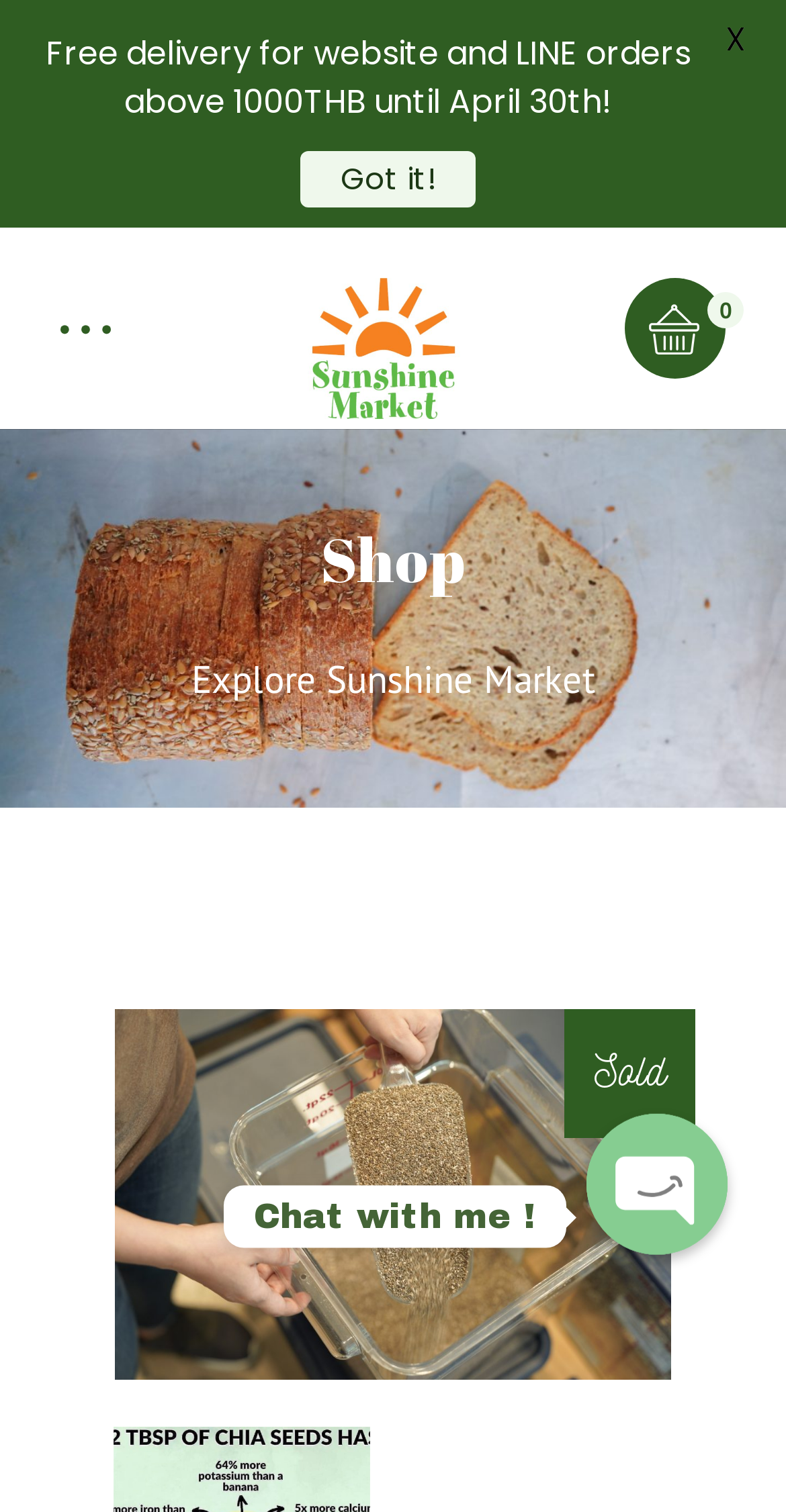Analyze the image and answer the question with as much detail as possible: 
What is the status of the product?

I found a static text element that says 'Sold' under the 'Explore Sunshine Market' text. This suggests that the product is sold.